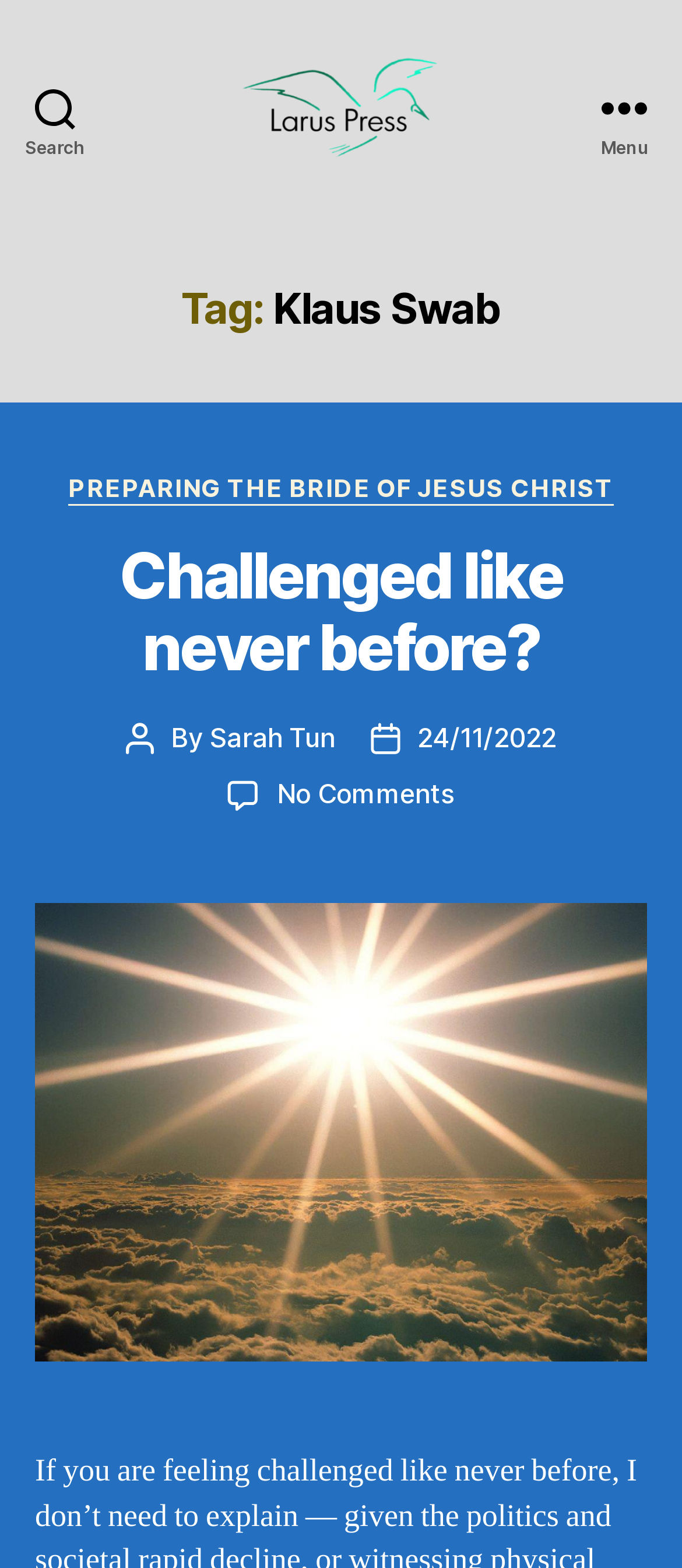Please specify the bounding box coordinates in the format (top-left x, top-left y, bottom-right x, bottom-right y), with values ranging from 0 to 1. Identify the bounding box for the UI component described as follows: Sarah Tun

[0.308, 0.46, 0.492, 0.481]